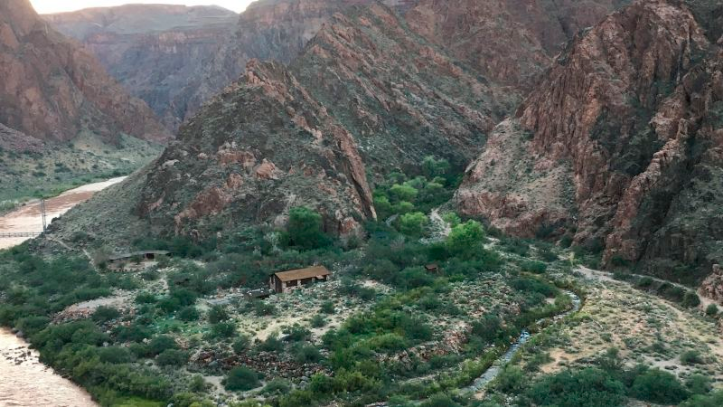Respond to the following query with just one word or a short phrase: 
Why is Phantom Ranch a significant landmark?

beauty and ruggedness